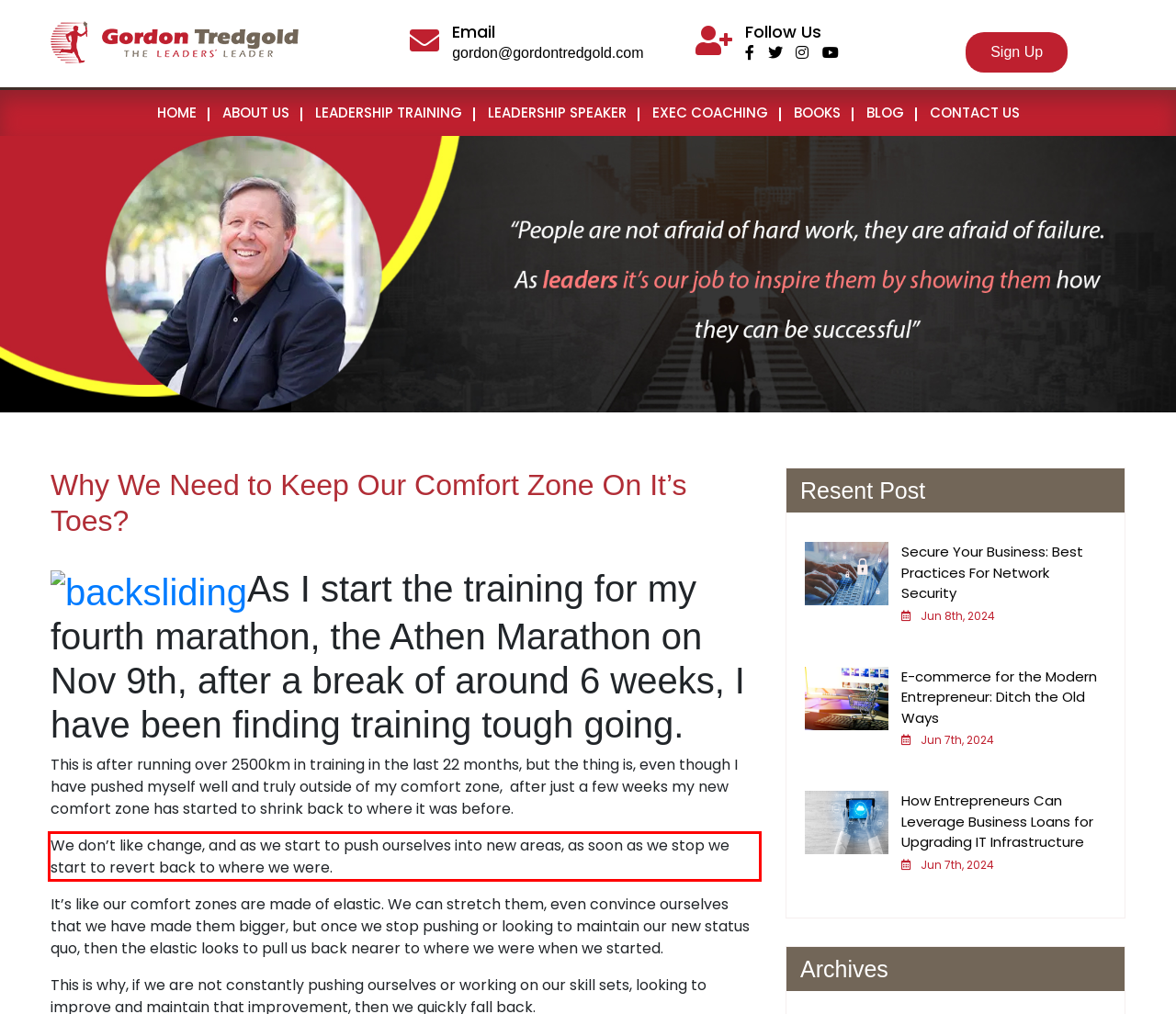Given a screenshot of a webpage, locate the red bounding box and extract the text it encloses.

We don’t like change, and as we start to push ourselves into new areas, as soon as we stop we start to revert back to where we were.